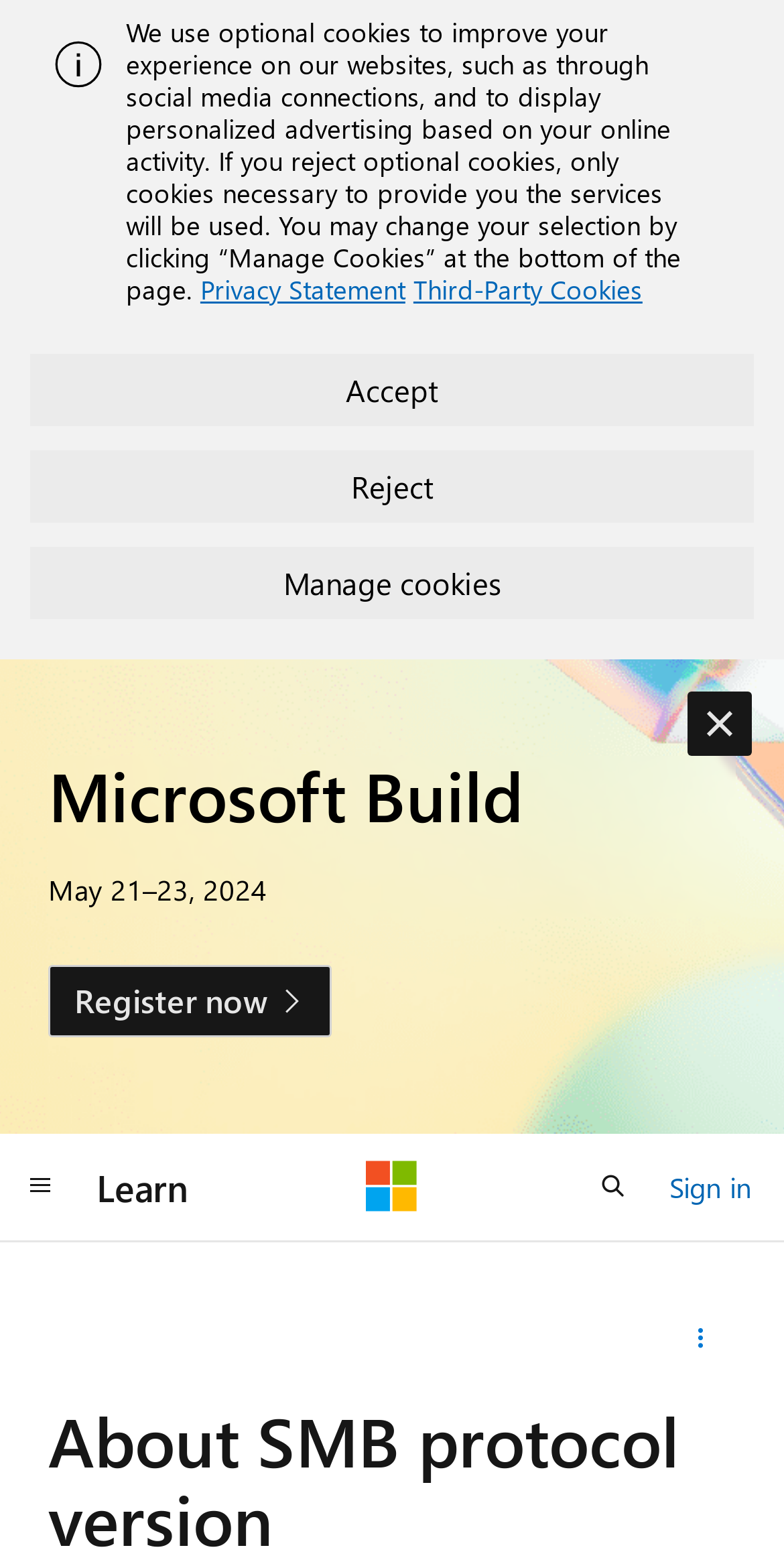Given the element description, predict the bounding box coordinates in the format (top-left x, top-left y, bottom-right x, bottom-right y), using floating point numbers between 0 and 1: Accept

[0.038, 0.226, 0.962, 0.272]